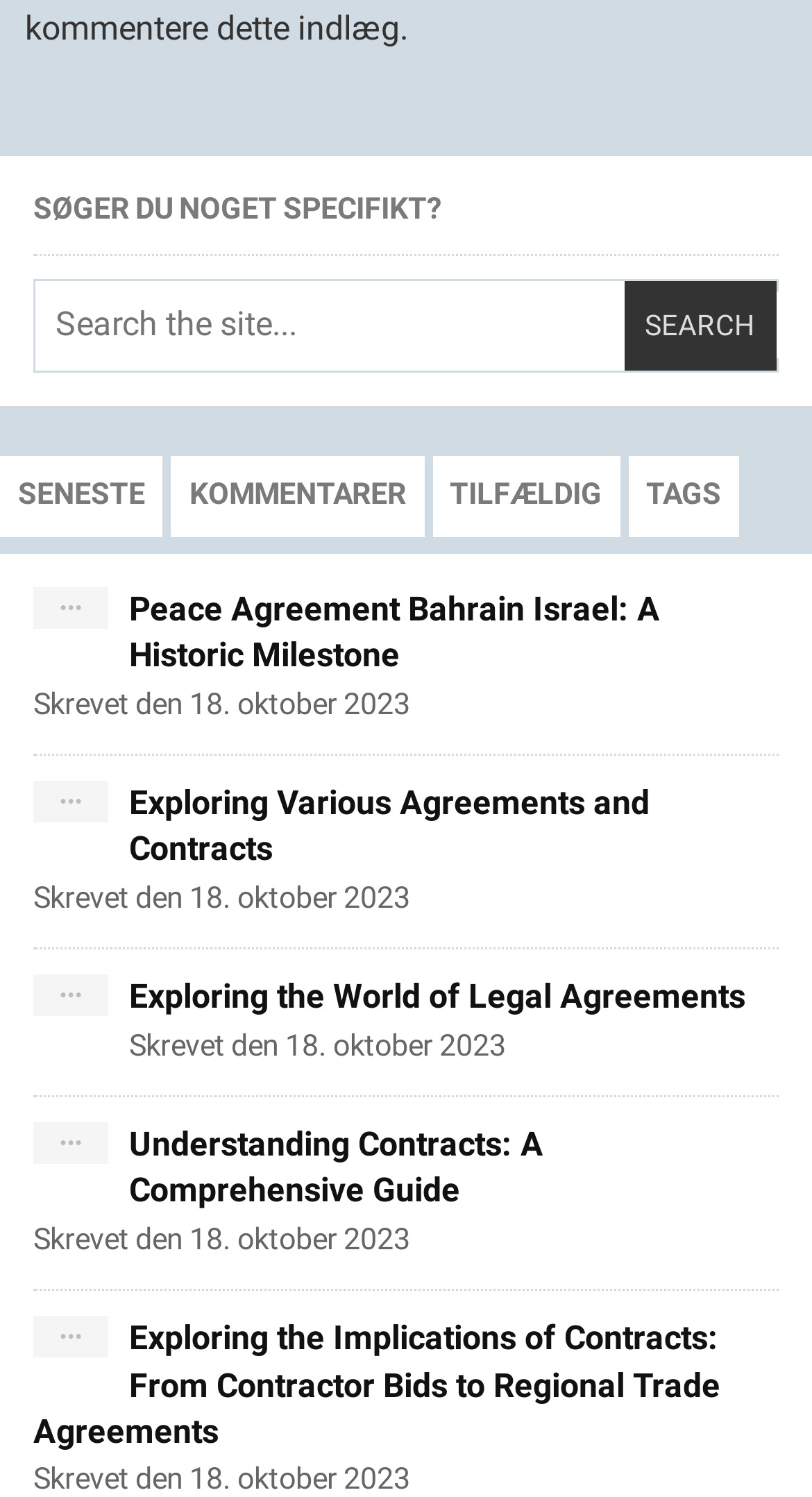Please find the bounding box coordinates of the clickable region needed to complete the following instruction: "Search the site". The bounding box coordinates must consist of four float numbers between 0 and 1, i.e., [left, top, right, bottom].

[0.056, 0.195, 0.96, 0.24]